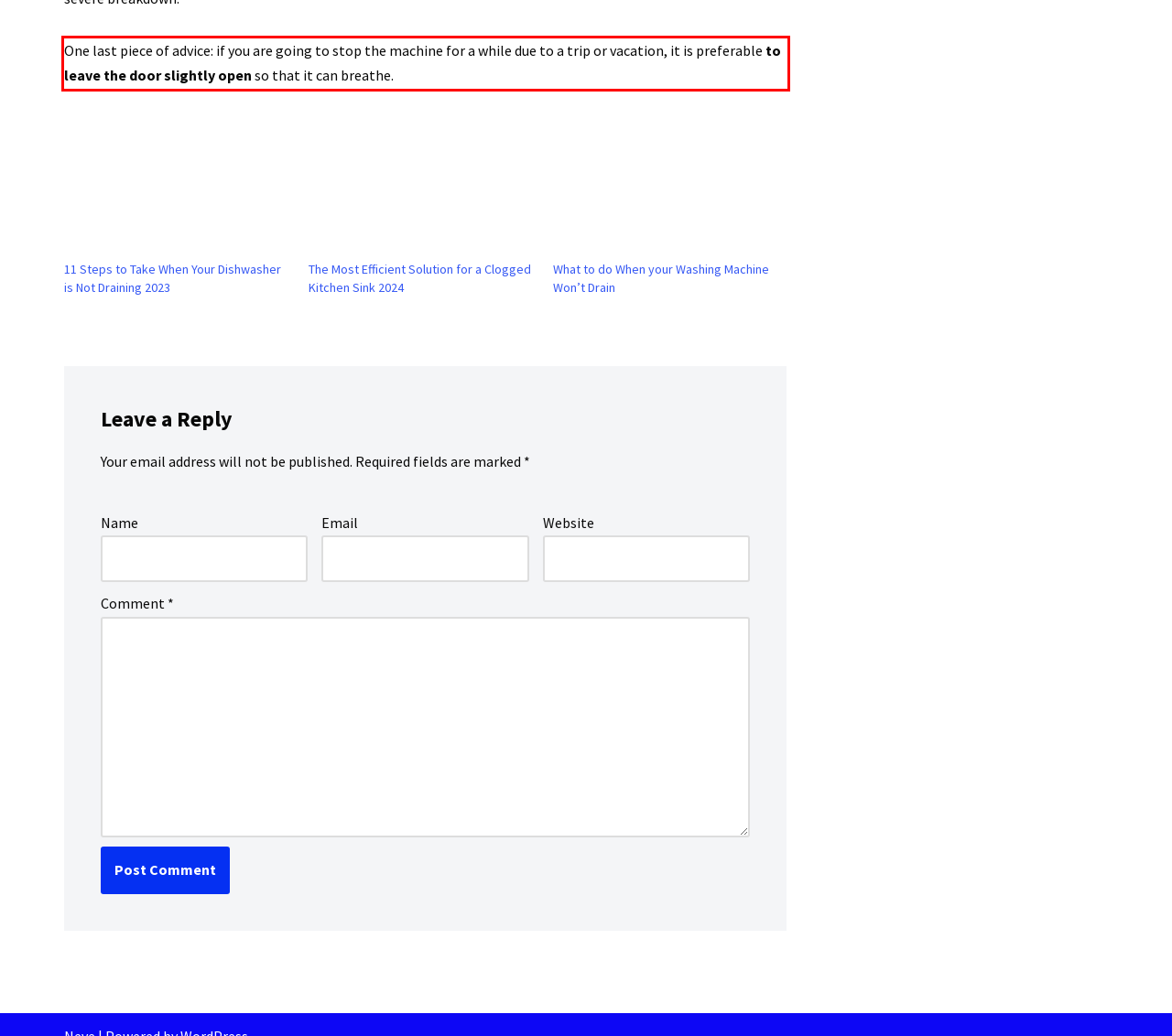Given a screenshot of a webpage with a red bounding box, extract the text content from the UI element inside the red bounding box.

One last piece of advice: if you are going to stop the machine for a while due to a trip or vacation, it is preferable to leave the door slightly open so that it can breathe.